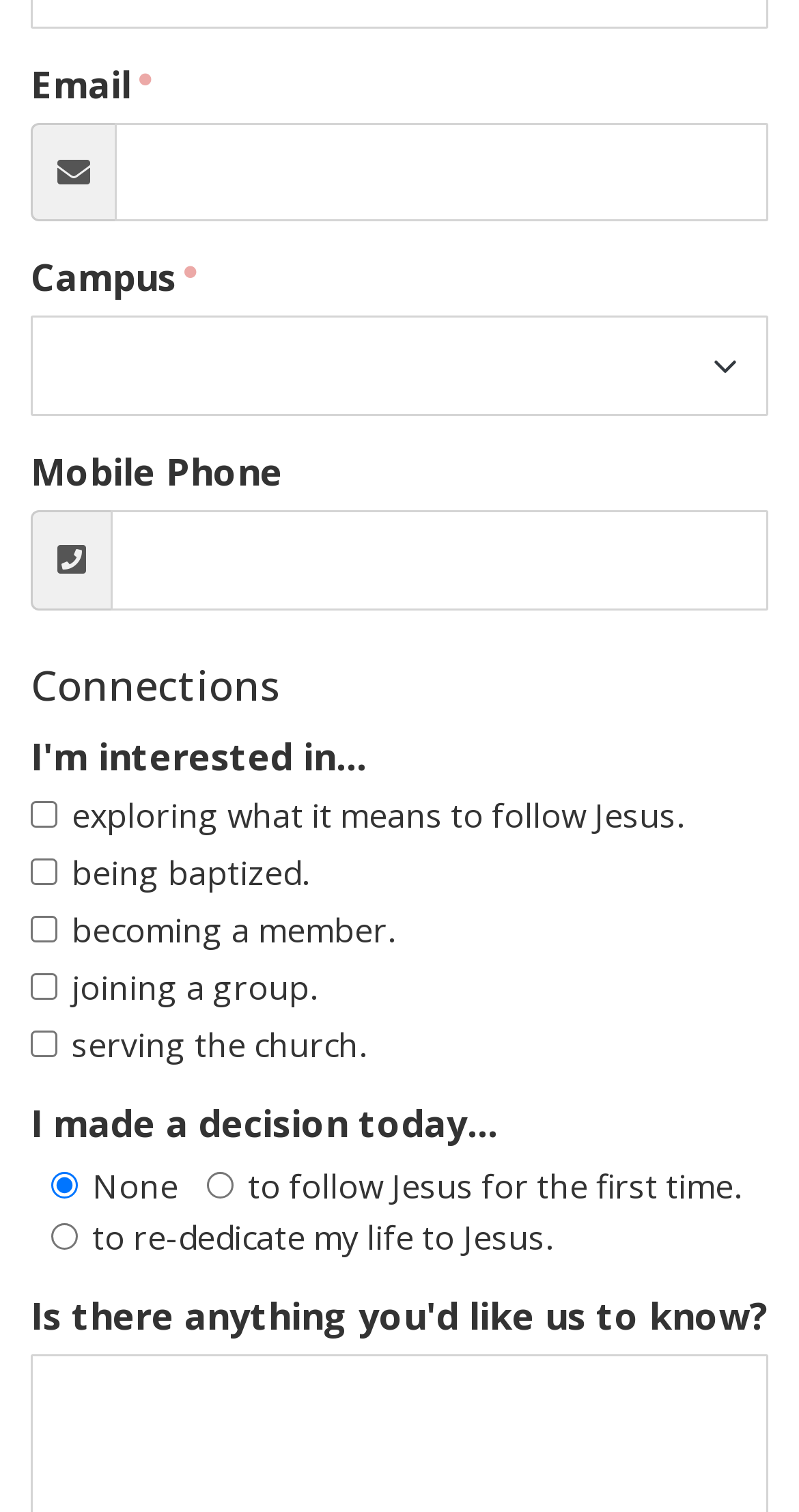Can you pinpoint the bounding box coordinates for the clickable element required for this instruction: "Check exploring what it means to follow Jesus"? The coordinates should be four float numbers between 0 and 1, i.e., [left, top, right, bottom].

[0.038, 0.53, 0.072, 0.548]